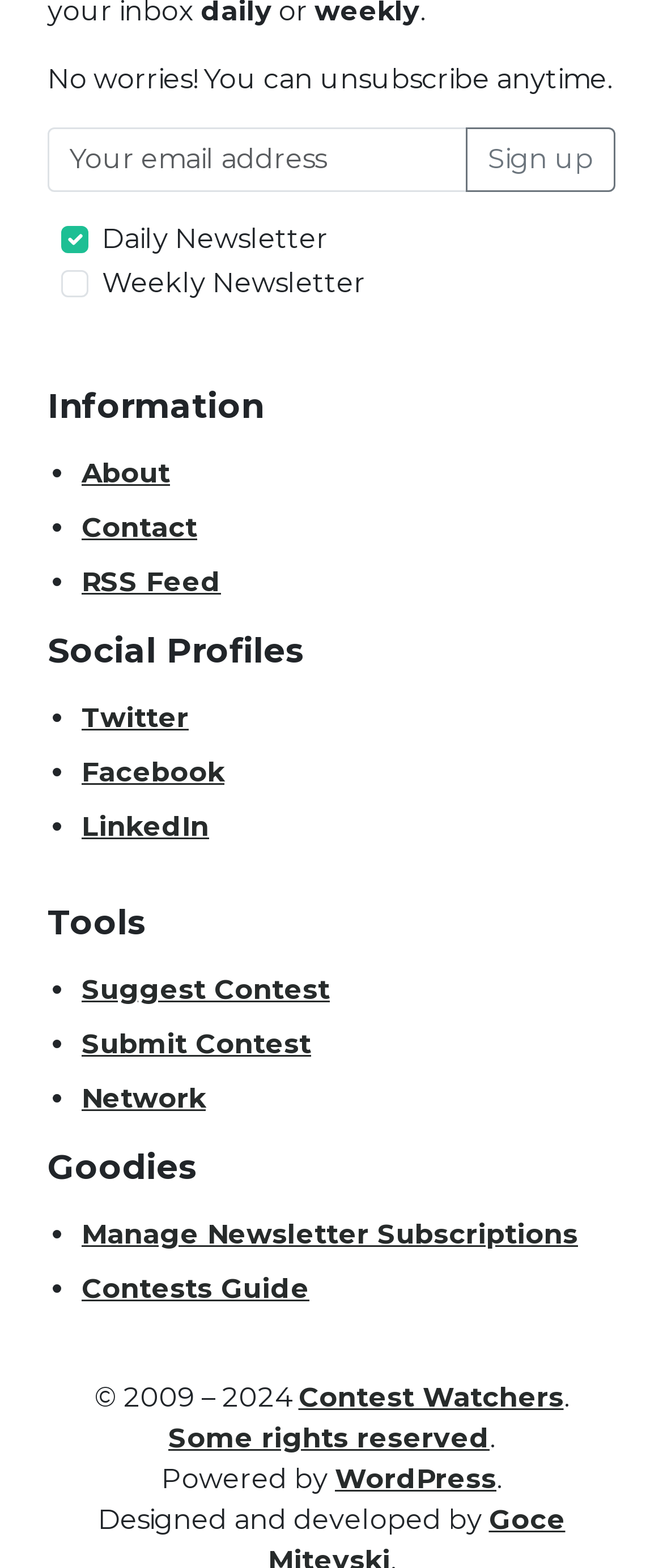How many social profiles are listed?
Based on the image content, provide your answer in one word or a short phrase.

3